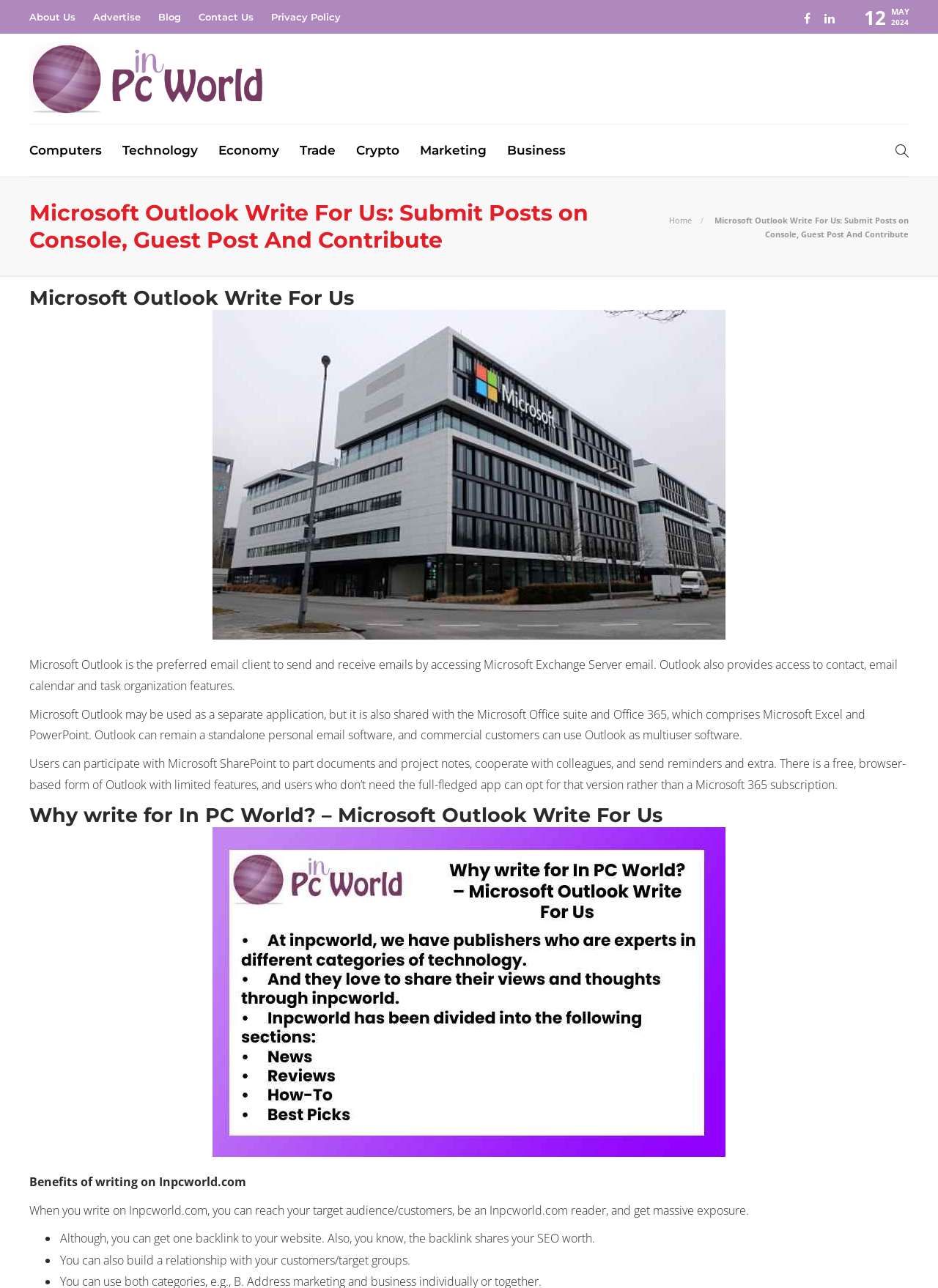Specify the bounding box coordinates for the region that must be clicked to perform the given instruction: "Click on Write For Us".

[0.031, 0.155, 0.705, 0.197]